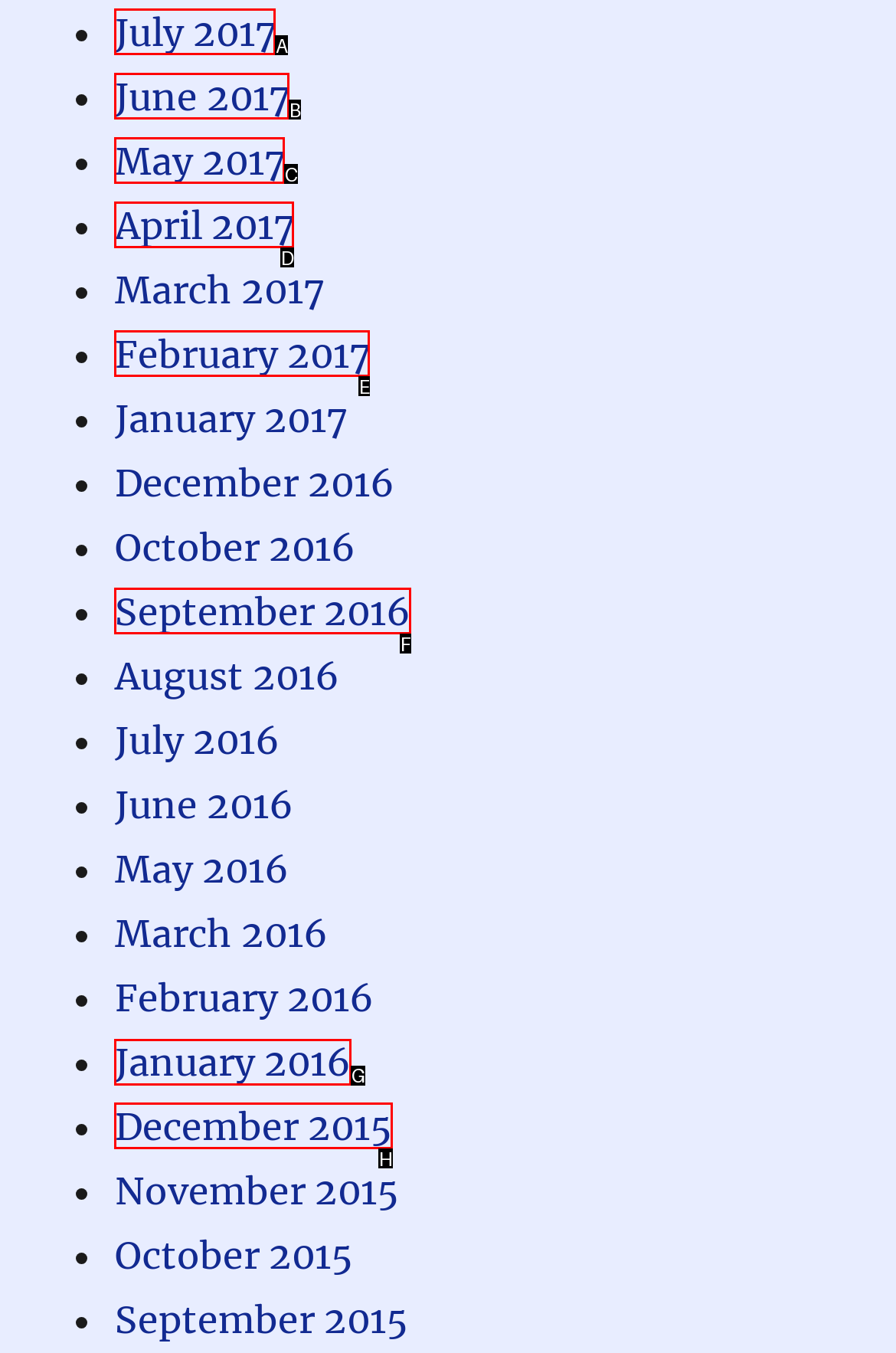For the task "view January 2016", which option's letter should you click? Answer with the letter only.

G